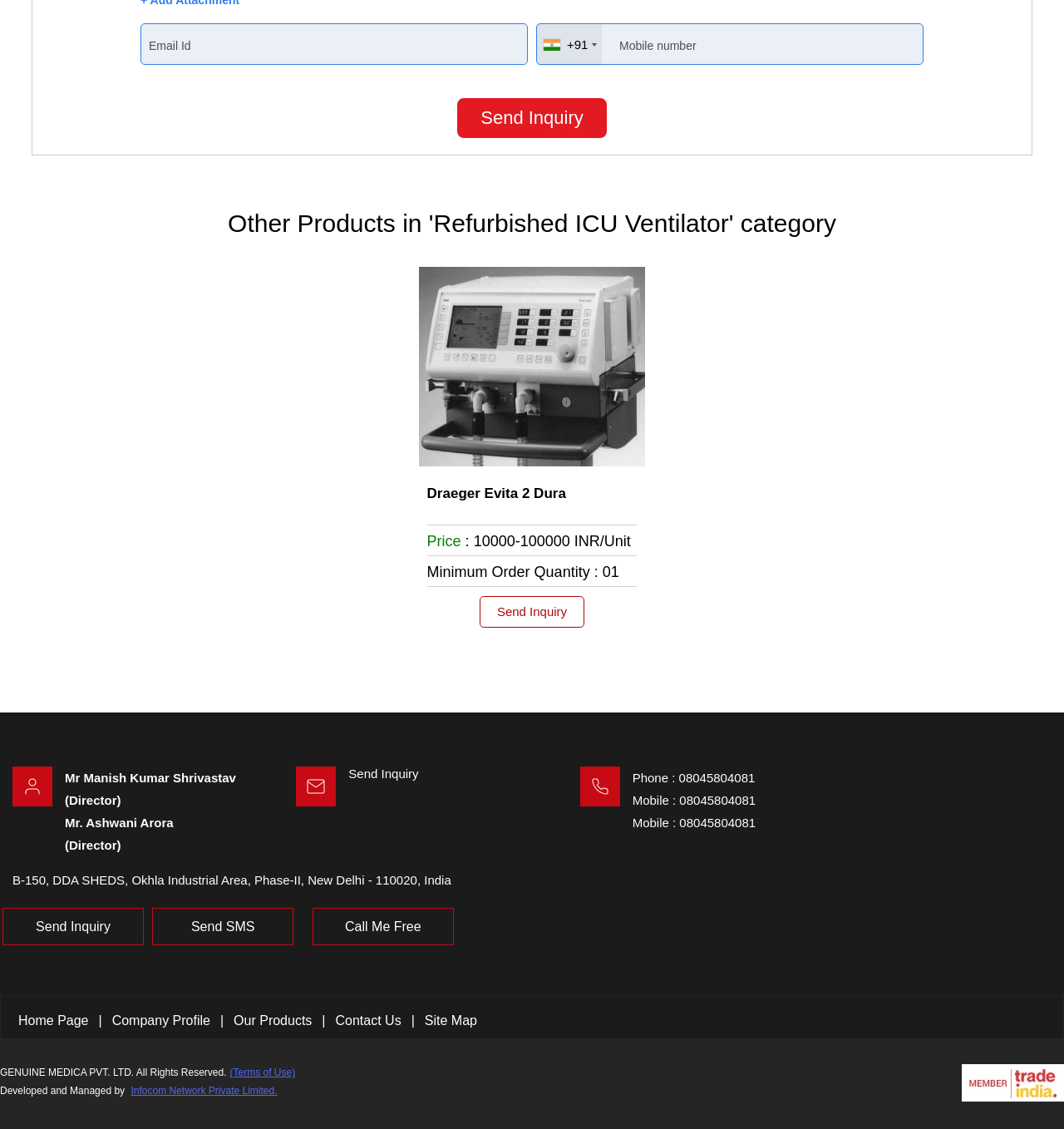Identify the bounding box coordinates for the UI element mentioned here: "Draeger Evita 2 Dura". Provide the coordinates as four float values between 0 and 1, i.e., [left, top, right, bottom].

[0.401, 0.429, 0.532, 0.446]